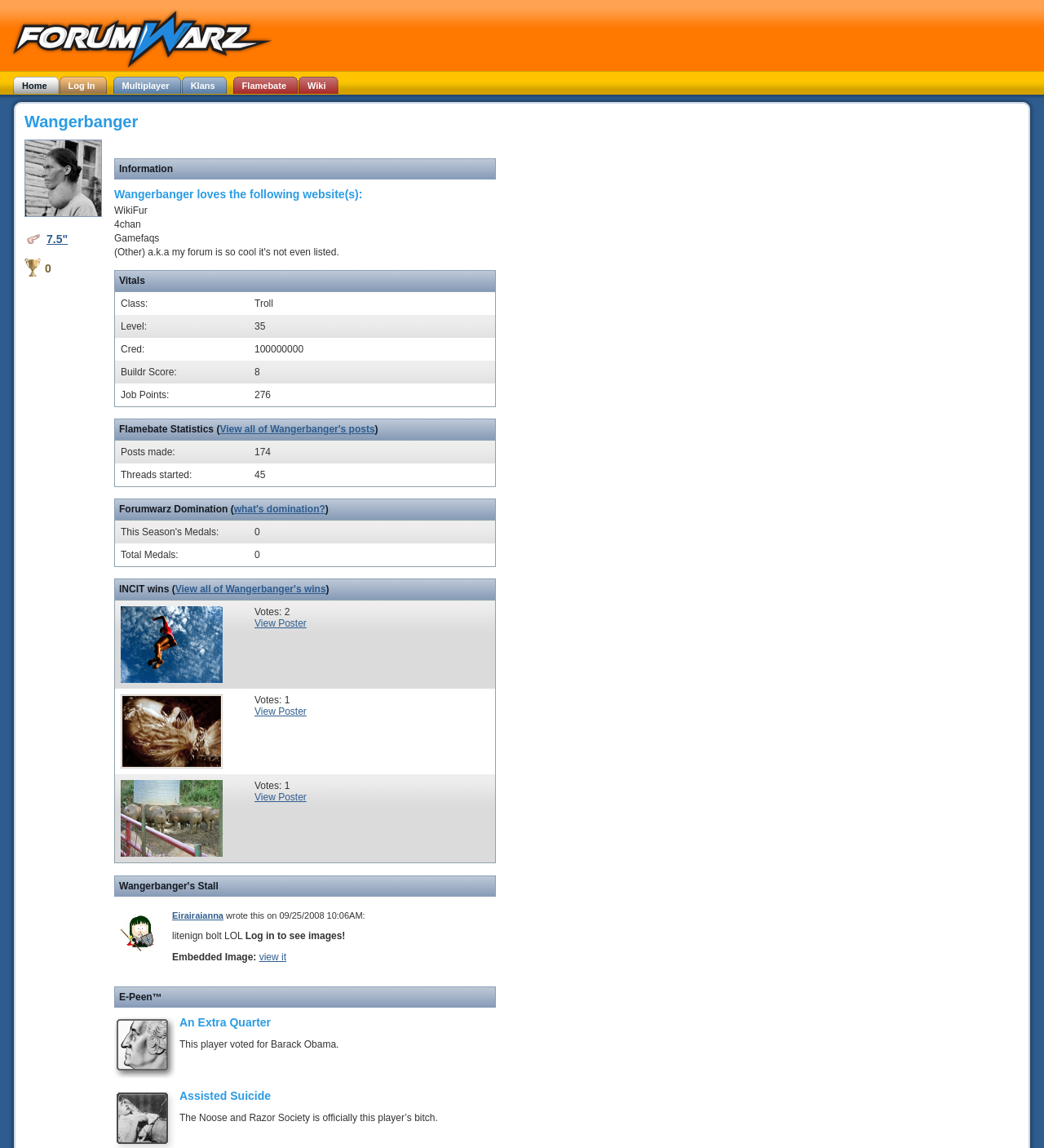Given the element description View all of Wangerbanger's posts, predict the bounding box coordinates for the UI element in the webpage screenshot. The format should be (top-left x, top-left y, bottom-right x, bottom-right y), and the values should be between 0 and 1.

[0.21, 0.369, 0.359, 0.379]